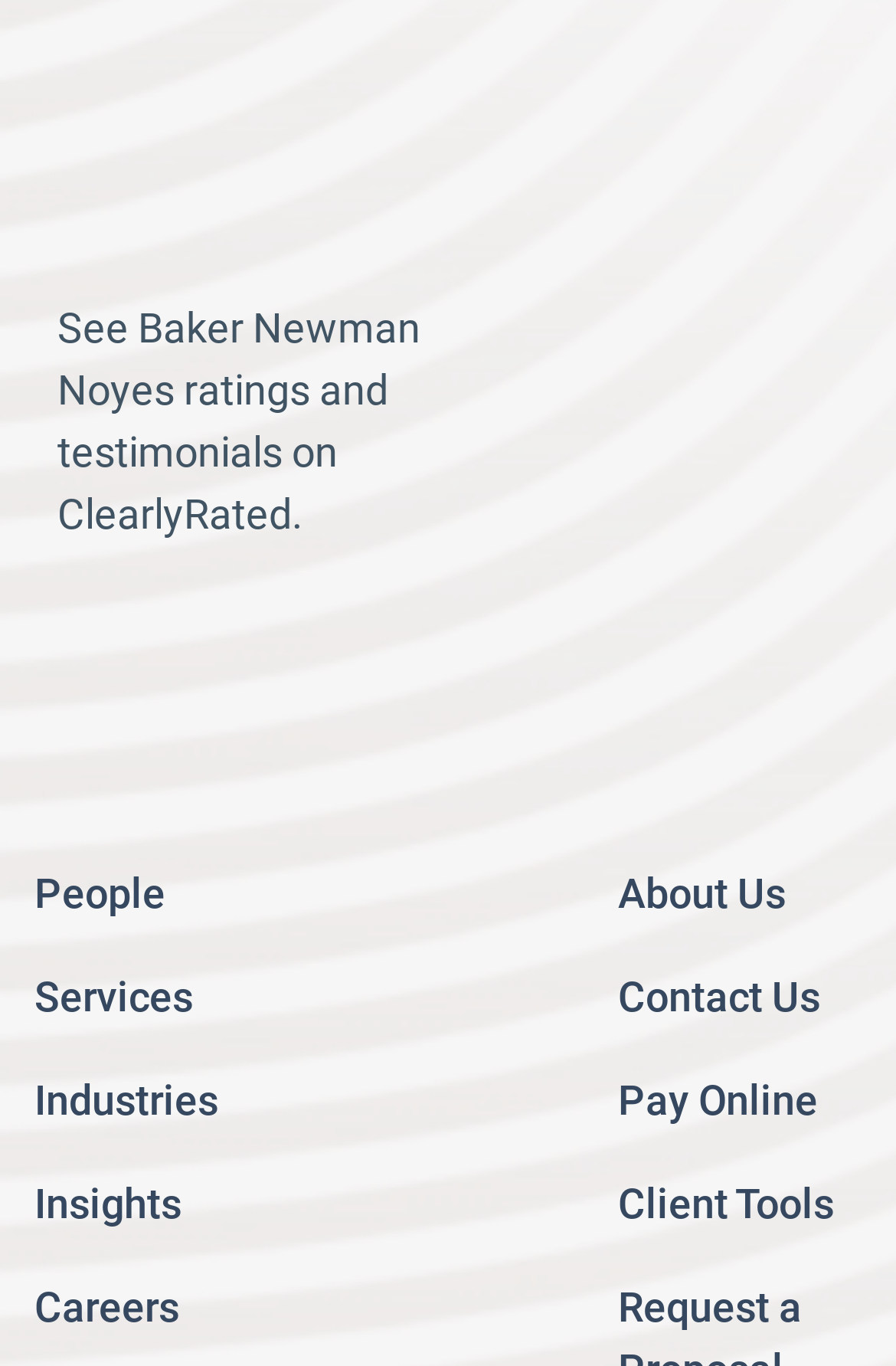What type of ratings can be found on ClearlyRated?
Please use the image to deliver a detailed and complete answer.

The links 'See Baker Newman Noyes ratings and testimonials on ClearlyRated.' and 'See the Baker Newman Noyes Best of Accounting ratings on ClearlyRated.' suggest that ClearlyRated is a platform that provides ratings and testimonials for accounting services.